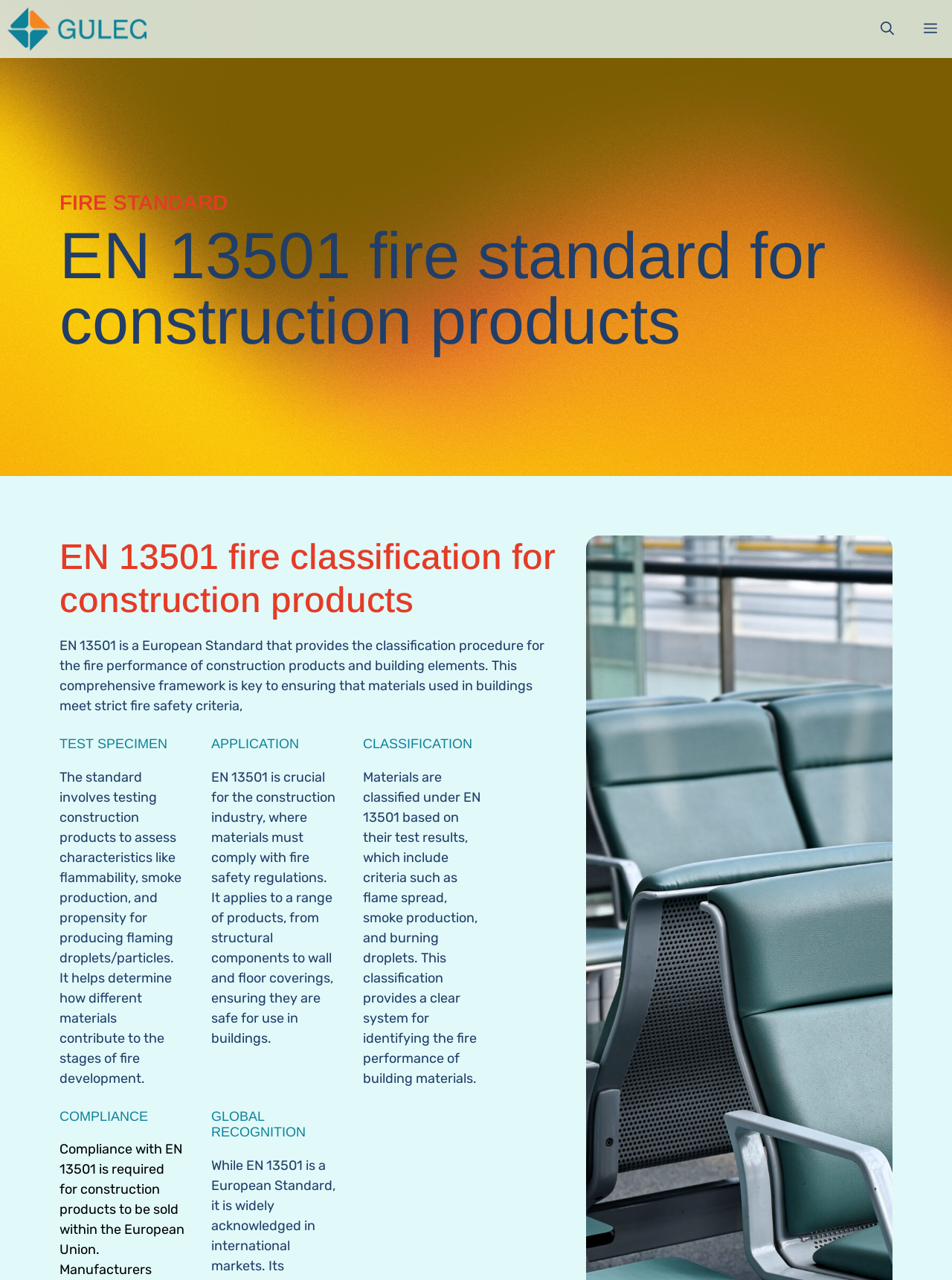What is tested in EN 13501?
Look at the image and answer the question with a single word or phrase.

Construction products